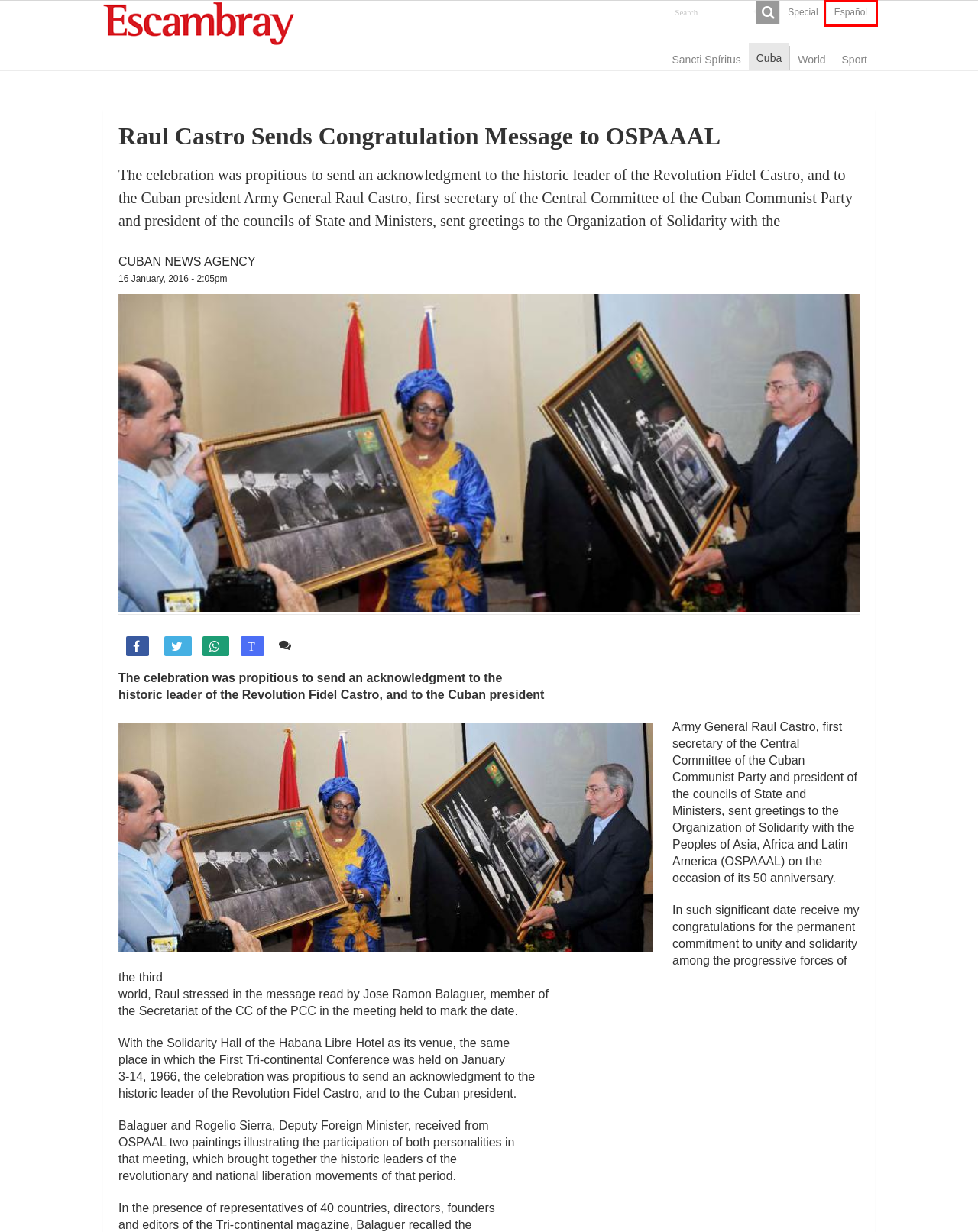Given a screenshot of a webpage featuring a red bounding box, identify the best matching webpage description for the new page after the element within the red box is clicked. Here are the options:
A. Special – Escambray
B. January 2016 – Escambray
C. Escambray – Periódico de Sancti Spíritus
D. Cuban News Agency – Escambray
E. Cuba – Escambray
F. World – Escambray
G. Escambray – ENGLISH EDITION
H. Sport – Escambray

C